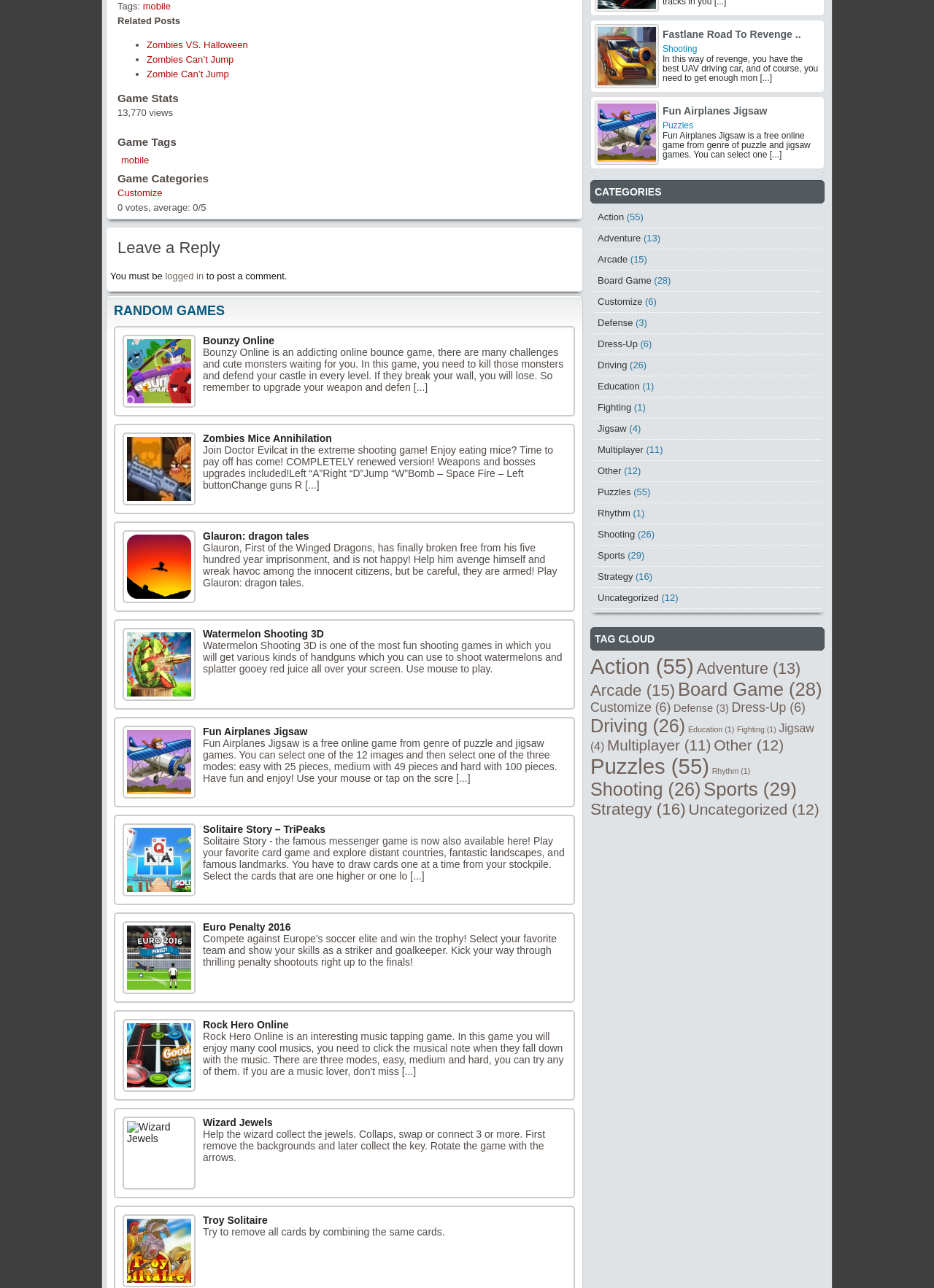How many pieces can be selected in the 'Fun Airplanes Jigsaw' game? Refer to the image and provide a one-word or short phrase answer.

25, 49, or 100